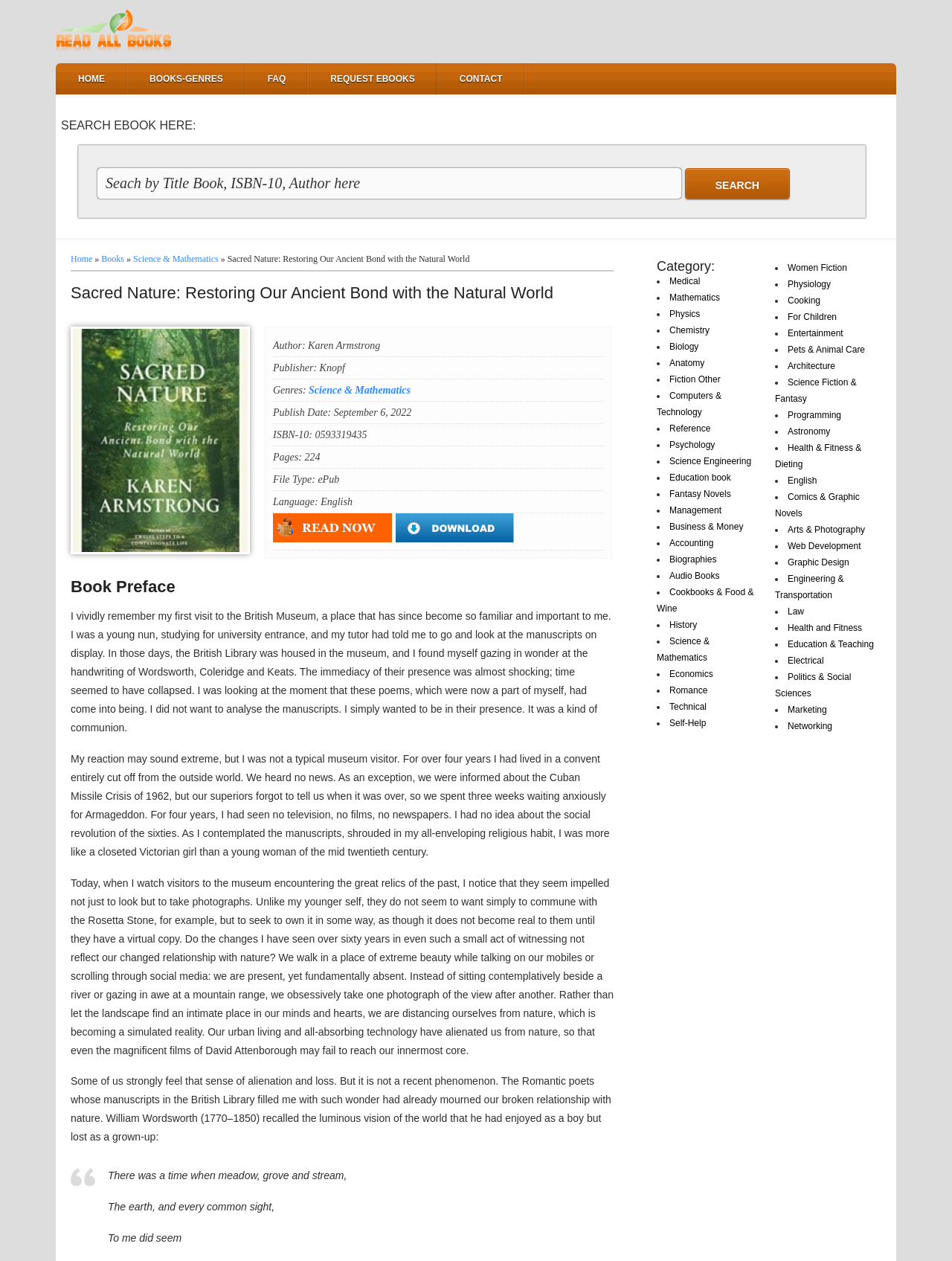Write an elaborate caption that captures the essence of the webpage.

This webpage is about a book titled "Sacred Nature: Restoring Our Ancient Bond with the Natural World" by Karen Armstrong. At the top of the page, there are several links, including "Read All Book", "HOME", "BOOKS-GENRES", "FAQ", "REQUEST EBOOKS", and "CONTACT". Below these links, there is a search bar with a heading "SEARCH EBOOK HERE:" where users can search for books by title, ISBN-10, or author.

On the left side of the page, there is a navigation menu with breadcrumbs, showing the current location as "Home > Books > Science & Mathematics > Sacred Nature: Restoring Our Ancient Bond with the Natural World". Below the navigation menu, there is a horizontal separator.

The main content of the page is about the book, with a heading "Sacred Nature: Restoring Our Ancient Bond with the Natural World" and an image of the book cover. Below the heading, there is information about the book, including the author, publisher, genres, publish date, ISBN-10, pages, file type, and language. There are also two links, "read" and "download", with corresponding images.

Following the book information, there is a heading "Book Preface" and a long passage of text, which appears to be an excerpt from the book. The passage discusses the author's experience visiting the British Museum and reflects on the changing relationship between humans and nature.

At the bottom of the page, there is a category list with various genres, including Medical, Mathematics, Physics, Chemistry, Biology, Anatomy, Fiction Other, Computers & Technology, Reference, Psychology, Science Engineering, Education book, Fantasy Novels, Management, Business & Money, and Accounting. Each genre is represented by a bullet point and a link.